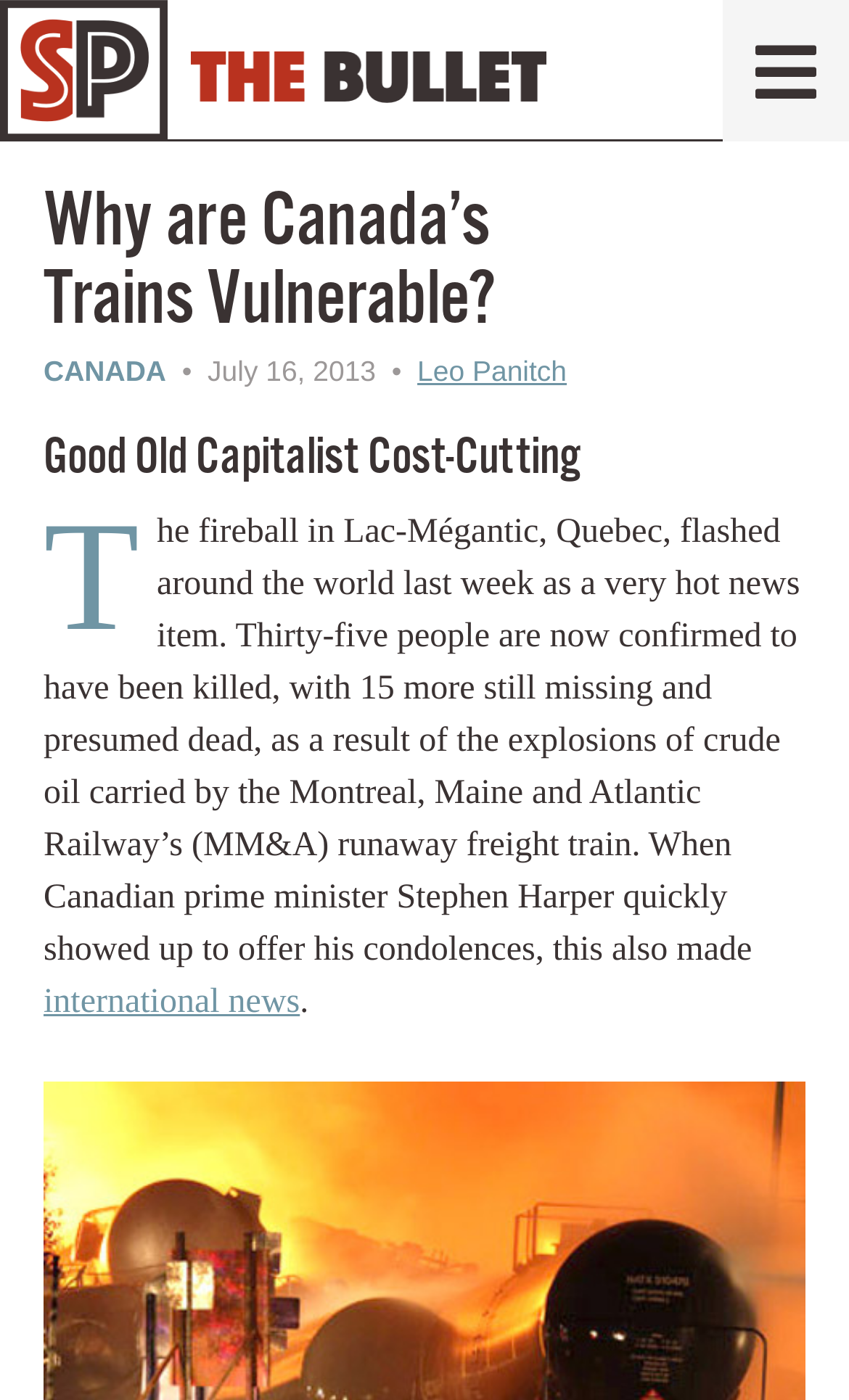Using the information in the image, give a detailed answer to the following question: What is the location of the accident?

I found the answer by reading the text in the webpage, which states 'The fireball in Lac-Mégantic, Quebec, flashed around the world last week...'.